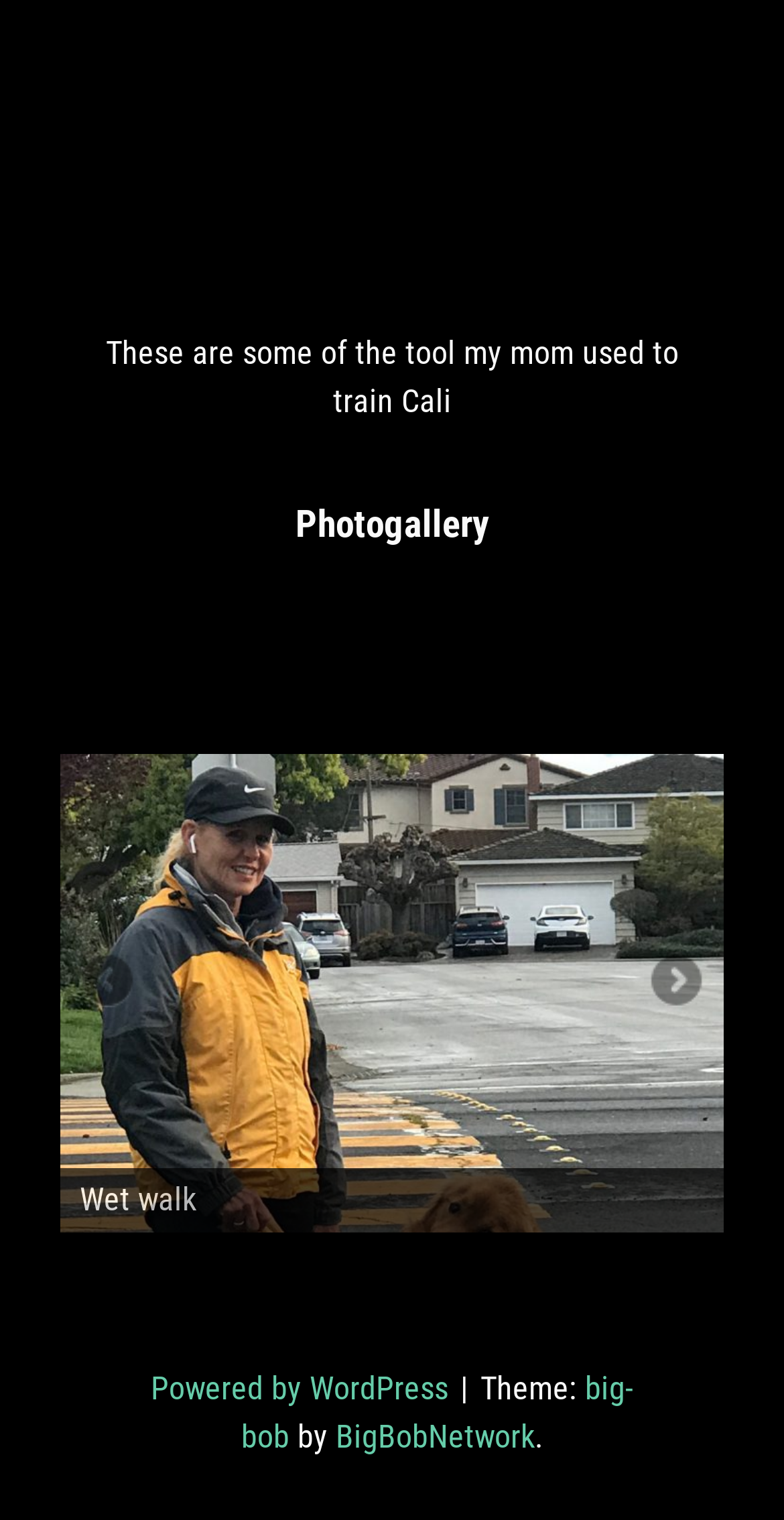Please identify the bounding box coordinates for the region that you need to click to follow this instruction: "View the previous slide".

[0.102, 0.627, 0.179, 0.666]